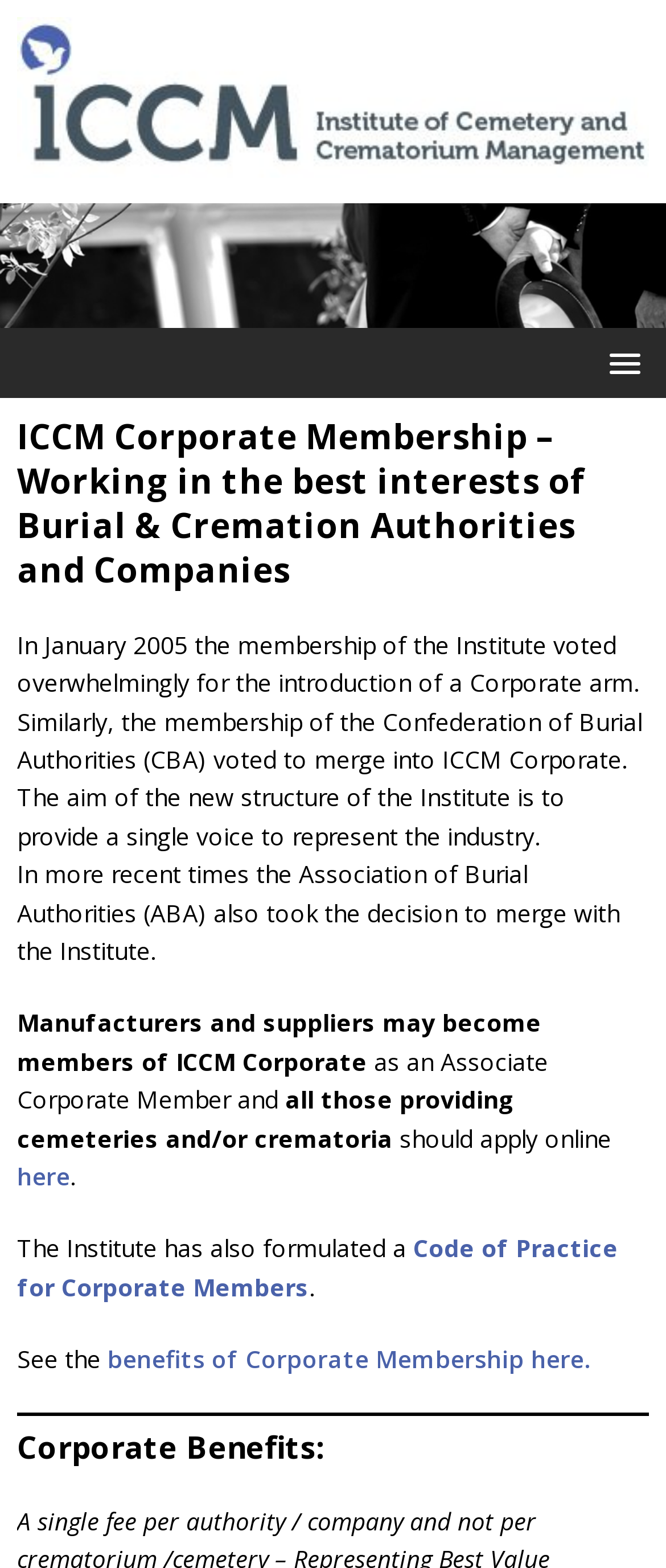For the given element description MENU, determine the bounding box coordinates of the UI element. The coordinates should follow the format (top-left x, top-left y, bottom-right x, bottom-right y) and be within the range of 0 to 1.

[0.872, 0.214, 0.987, 0.246]